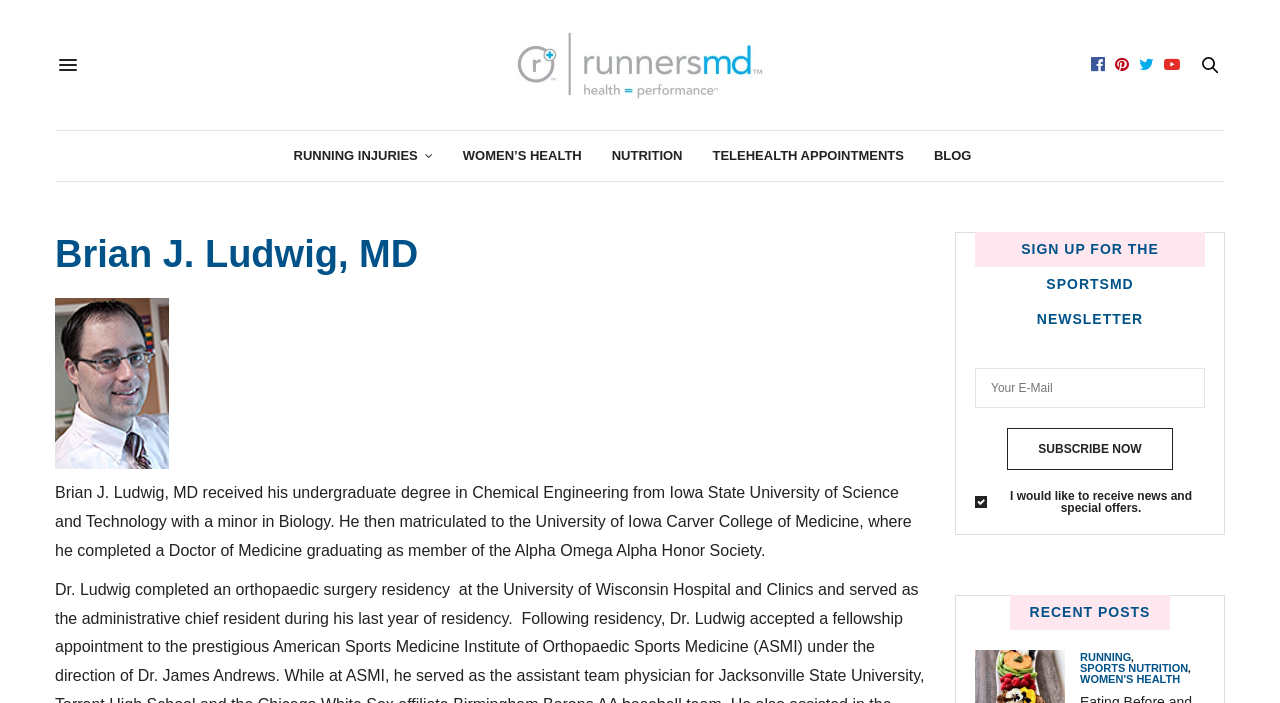Identify the bounding box of the UI component described as: "alt="Brian Ludwig, MD"".

[0.043, 0.531, 0.132, 0.555]